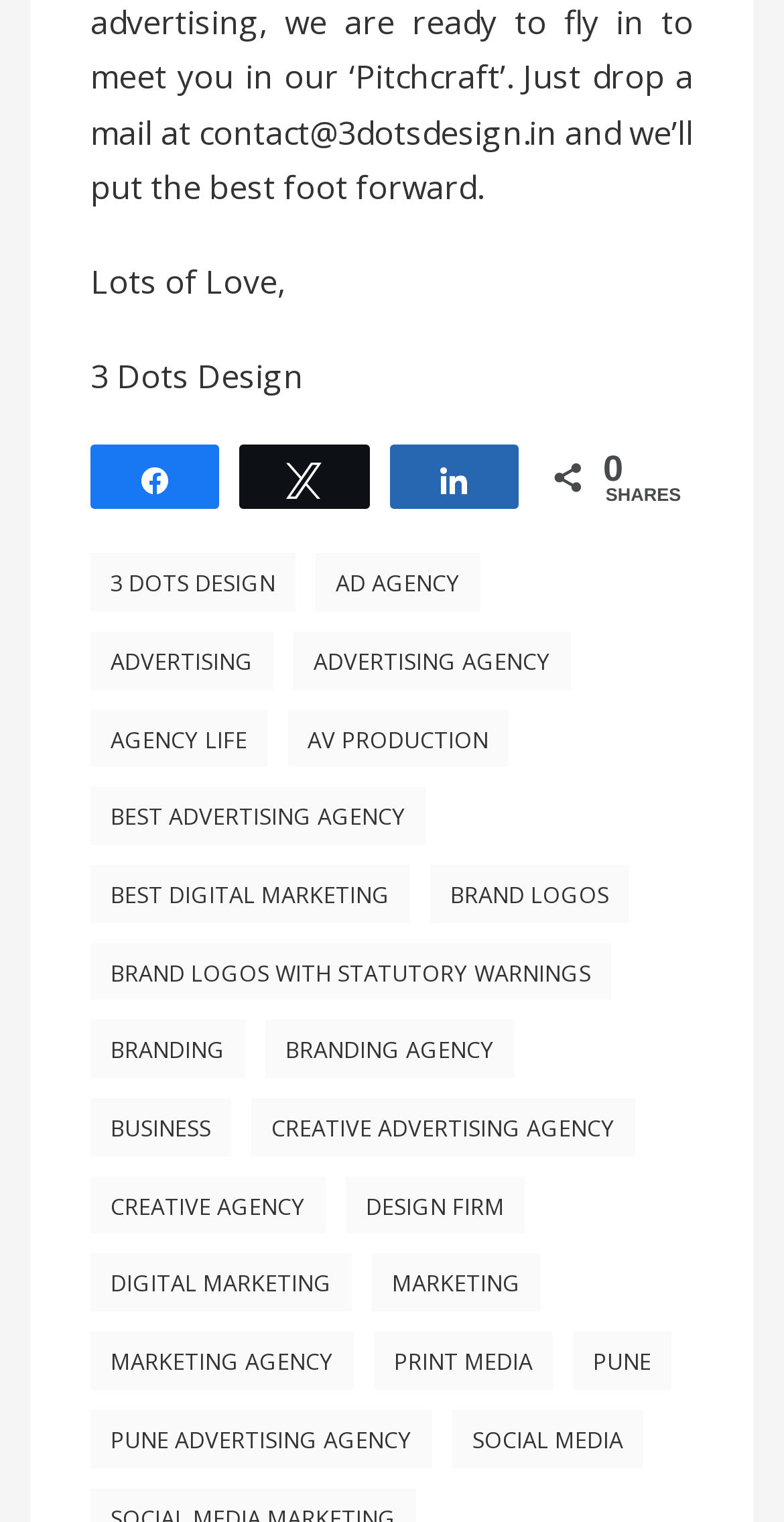Using the provided element description "Creative Advertising Agency", determine the bounding box coordinates of the UI element.

[0.321, 0.722, 0.81, 0.76]